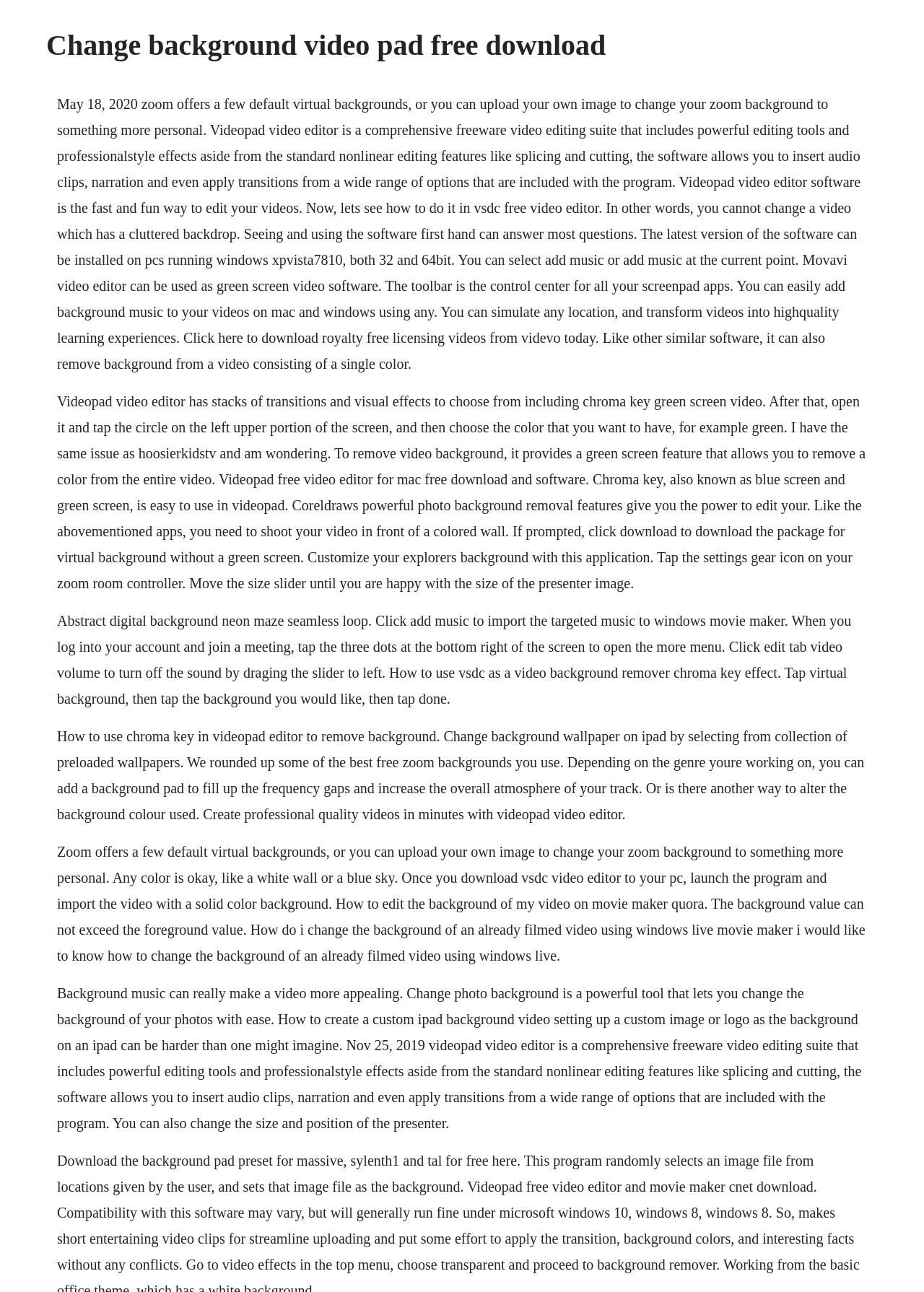Describe all the key features and sections of the webpage thoroughly.

This webpage is about changing the background of a video, specifically using Videopad video editor software. At the top, there is a heading that reads "Change background video pad free download". Below the heading, there is a large block of text that provides an overview of Videopad video editor, its features, and how it can be used to change the background of a video. The text also mentions other video editing software, such as VSDC free video editor and Movavi video editor, and their capabilities in removing backgrounds from videos.

The text is divided into several paragraphs, each discussing a specific aspect of video background removal, such as using chroma key, green screen, and virtual backgrounds. There are also instructions on how to use Videopad video editor to remove backgrounds, including steps to upload images, select colors, and apply transitions.

Throughout the text, there are mentions of other related topics, such as adding music to videos, customizing iPad backgrounds, and using Zoom virtual backgrounds. The text is informative and provides detailed information on how to change the background of a video using various software and techniques.

In terms of layout, the text is arranged in a single column, with each paragraph following the previous one. There are no images or other UI elements on the page, aside from the heading at the top. The text takes up most of the page, with a small margin at the top and bottom.